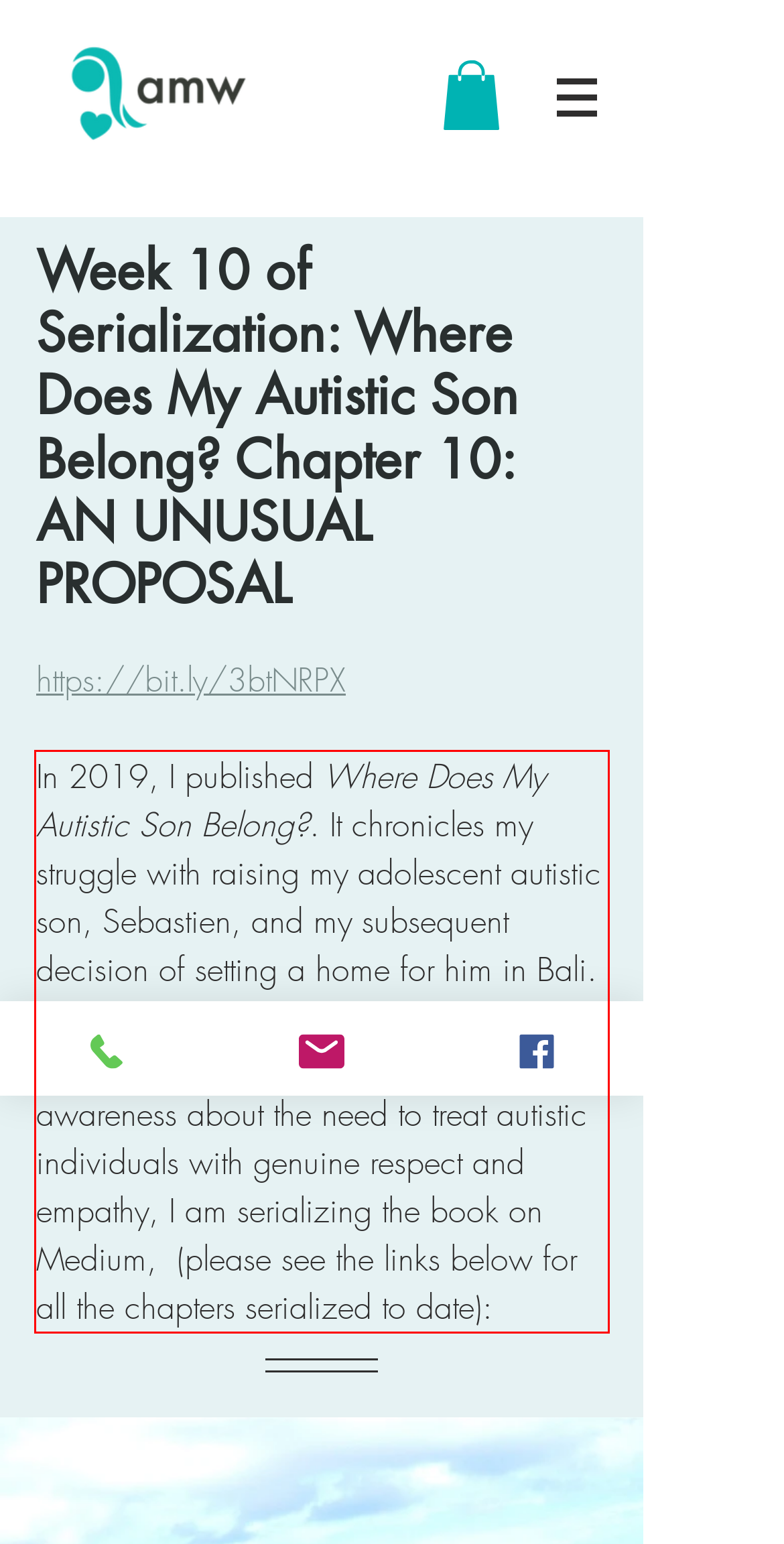You are provided with a screenshot of a webpage that includes a red bounding box. Extract and generate the text content found within the red bounding box.

In 2019, I published Where Does My Autistic Son Belong?. It chronicles my struggle with raising my adolescent autistic son, Sebastien, and my subsequent decision of setting a home for him in Bali. As part and parcel of A Mother’s Wish initiative (amotherswish.com.sg) to raise awareness about the need to treat autistic individuals with genuine respect and empathy, I am serializing the book on Medium, (please see the links below for all the chapters serialized to date):